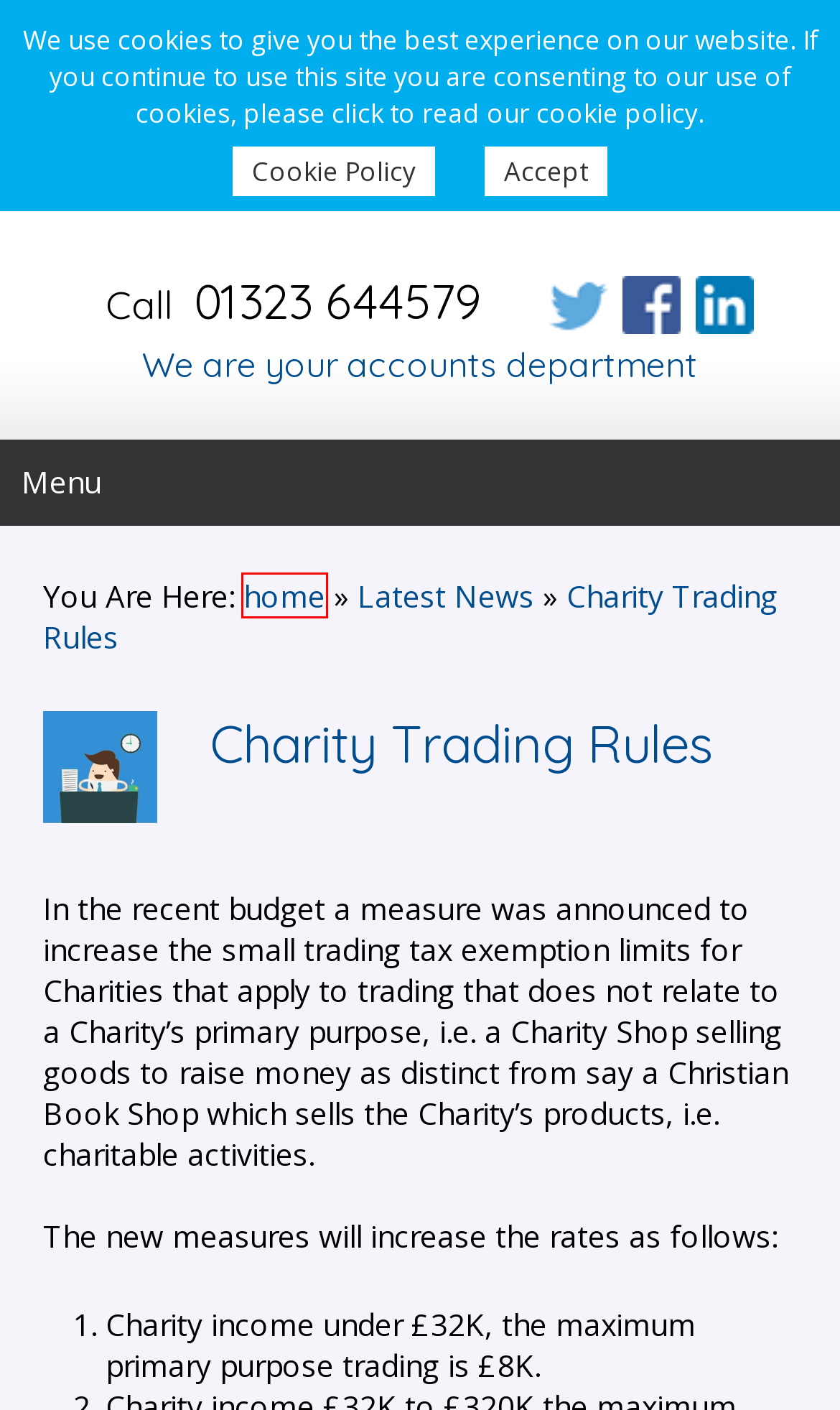Look at the screenshot of a webpage where a red rectangle bounding box is present. Choose the webpage description that best describes the new webpage after clicking the element inside the red bounding box. Here are the candidates:
A. Welcome to Caladine Ltd | Chartered Certified Christian Accountants 
 About Caladine > home >
B. Welcome to Caladine Ltd | Chartered Certified Christian Accountants
C. AAT: the leading professional body for accounting technicians | AAT
D. Latest News | Caladine Ltd, Chartered Certified Christian Accountants
E. Caladine Ltd | Xero UK
F. Welcome to Caladine Ltd | Chartered Certified Christian Accountants 
 home >
G. Home | ACCA Global
H. Welcome to Caladine Ltd | Chartered Certified Christian Accountants 
 Latest News > home >

B